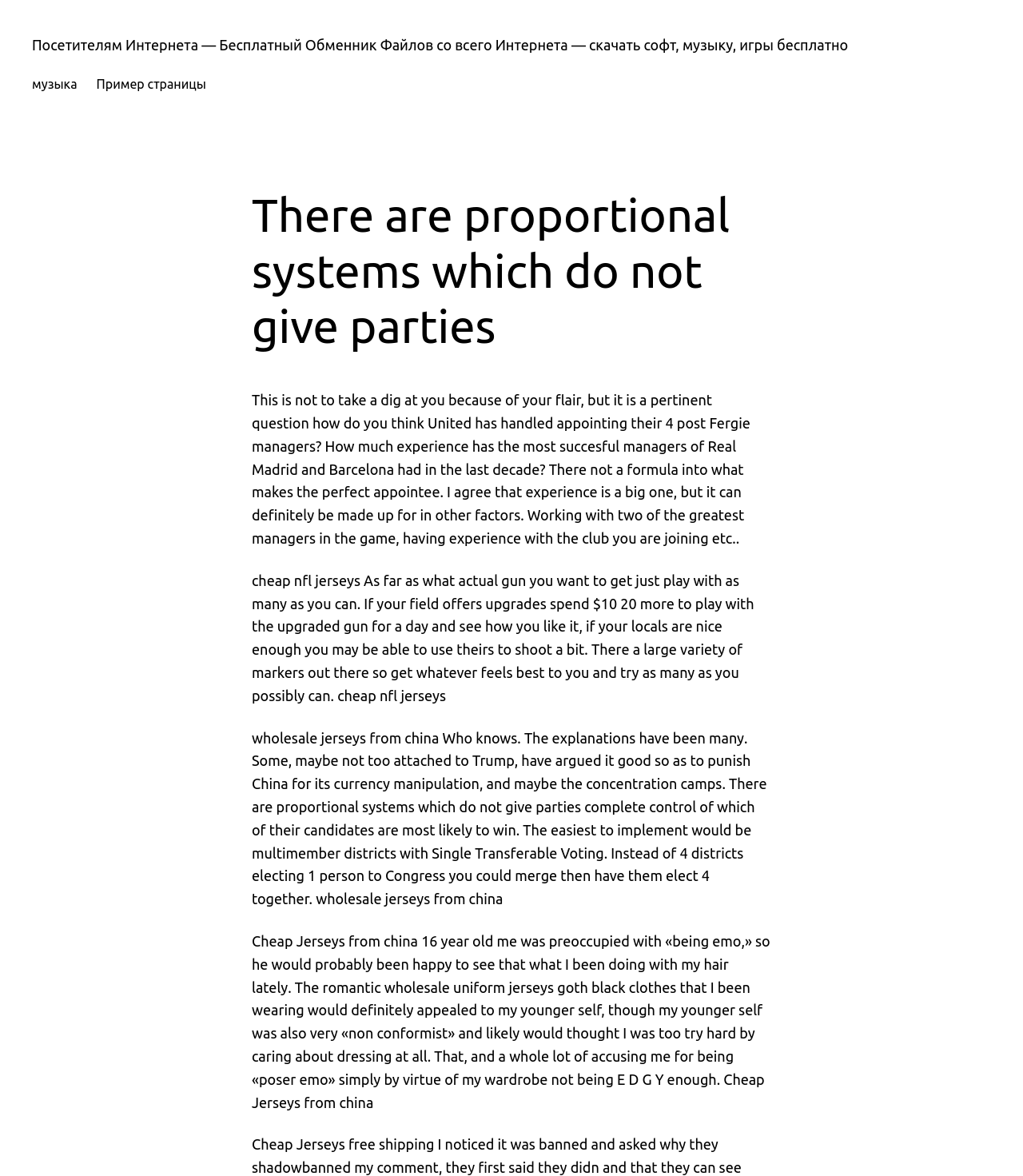Offer a detailed explanation of the webpage layout and contents.

The webpage appears to be a blog or forum page with a mix of topics and discussions. At the top, there is a prominent link with the same text as the meta description, which seems to be a title or a slogan. Below this link, there are three more links, including "музыка" (music) and "Пример страницы" (example page), which are positioned relatively close to each other.

The main content of the page is divided into four sections, each containing a block of text. The first section has a heading that reads "There are proportional systems which do not give parties," which is followed by a paragraph discussing the appointment of football managers. The second section contains a text about choosing a gun for playing paintball, while the third section discusses the trade war between the US and China. The fourth and final section is a personal reflection on the author's past and present fashion choices.

Throughout the page, the text blocks are positioned in a vertical column, with each section separated by a small gap. The links at the top are positioned above the main content, with the heading and text blocks below them. Overall, the page has a simple and straightforward layout, with a focus on presenting various topics and discussions.